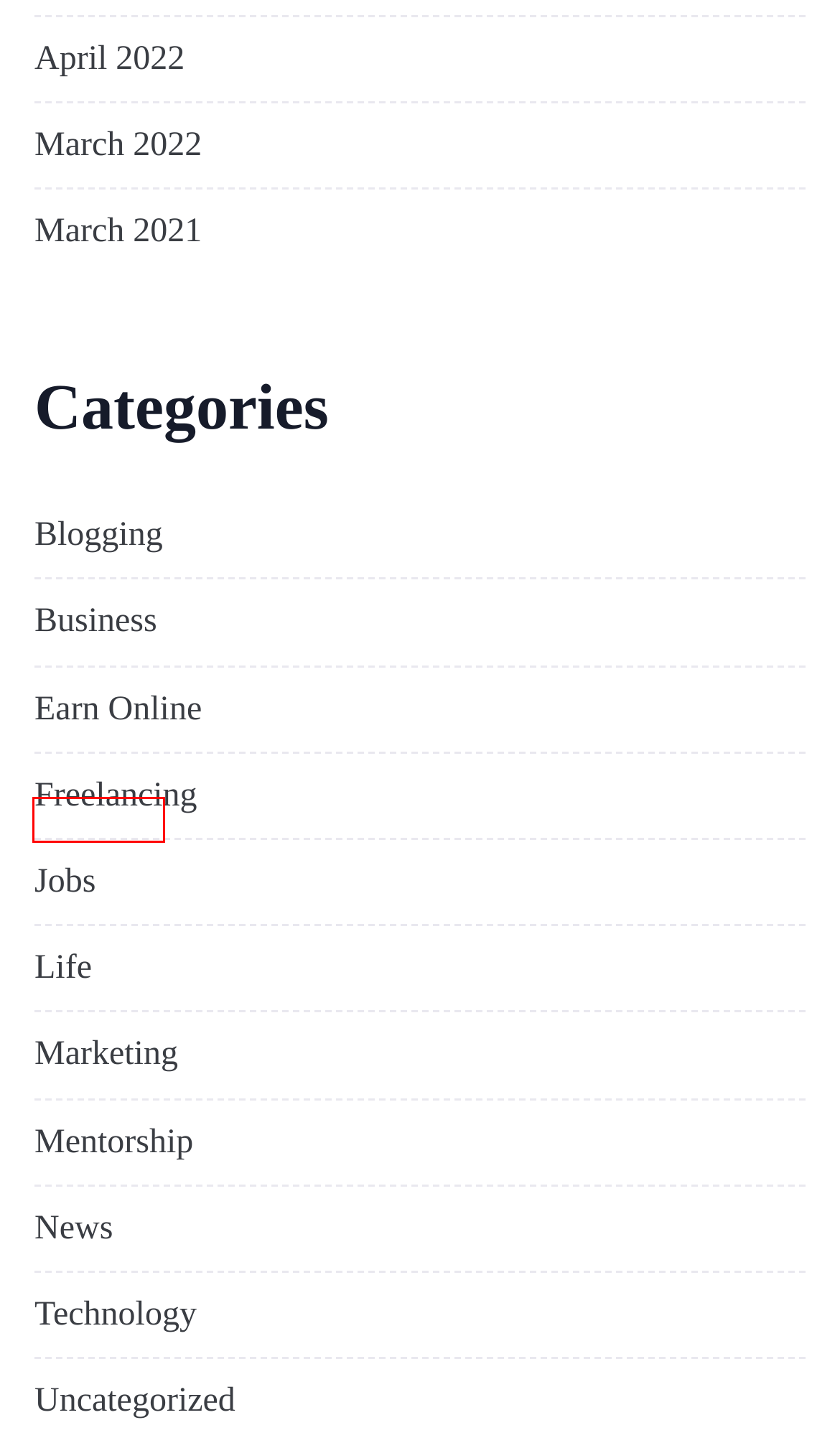You have a screenshot of a webpage with an element surrounded by a red bounding box. Choose the webpage description that best describes the new page after clicking the element inside the red bounding box. Here are the candidates:
A. 6 - 2022 -
B. 4 - 2022 -
C. CorelCAD 2023: Powerful 2D and 3D CAD Software for Professionals -
D. 5 - 2022 -
E. 8 - 2022 -
F. Blogging  -
G. 3 - 2022 -
H. 3 - 2021 -

F